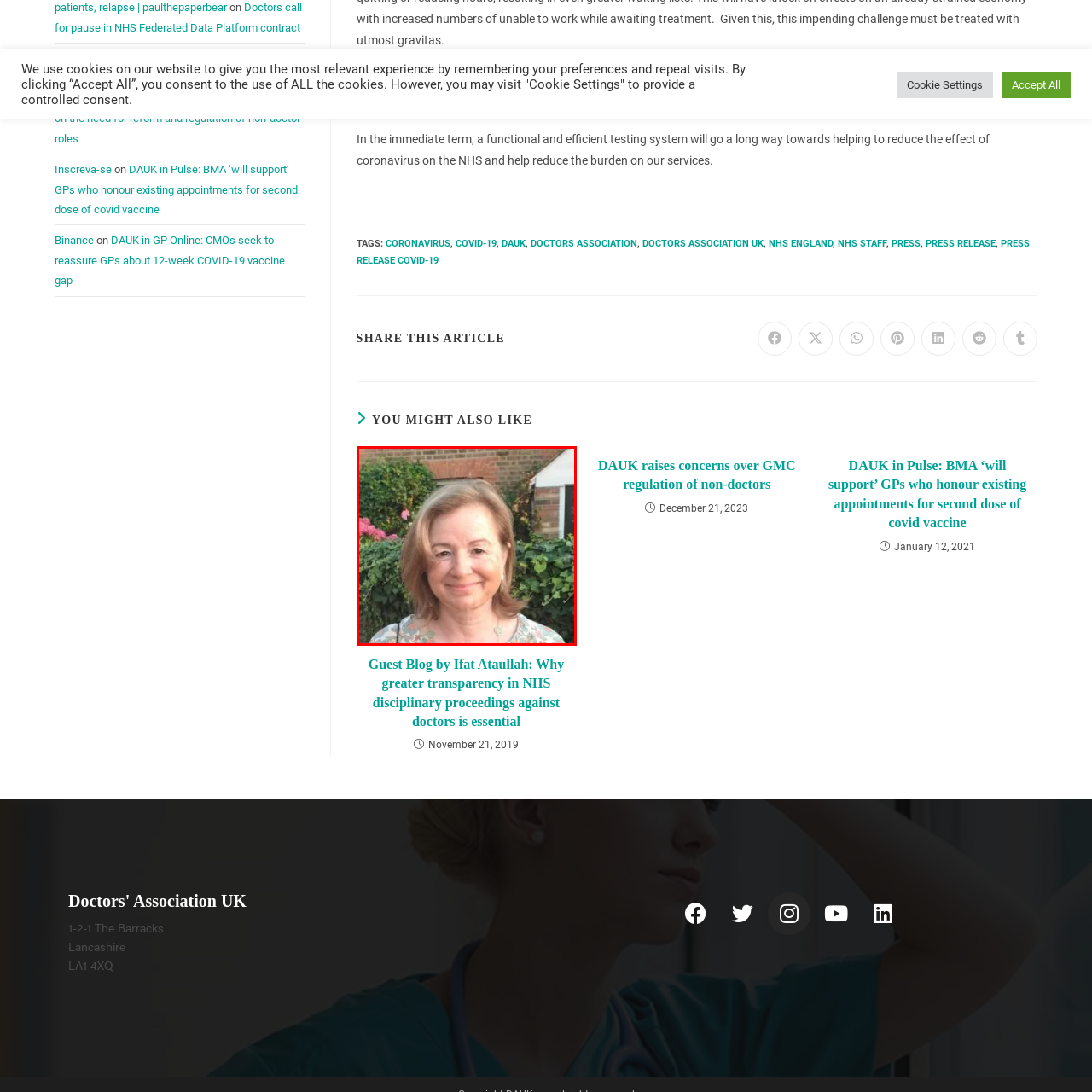Study the image surrounded by the red bounding box and respond as thoroughly as possible to the following question, using the image for reference: What is the woman's demeanor?

The caption states that the woman exudes a friendly and approachable demeanor, which suggests that she appears warm and welcoming in the image.